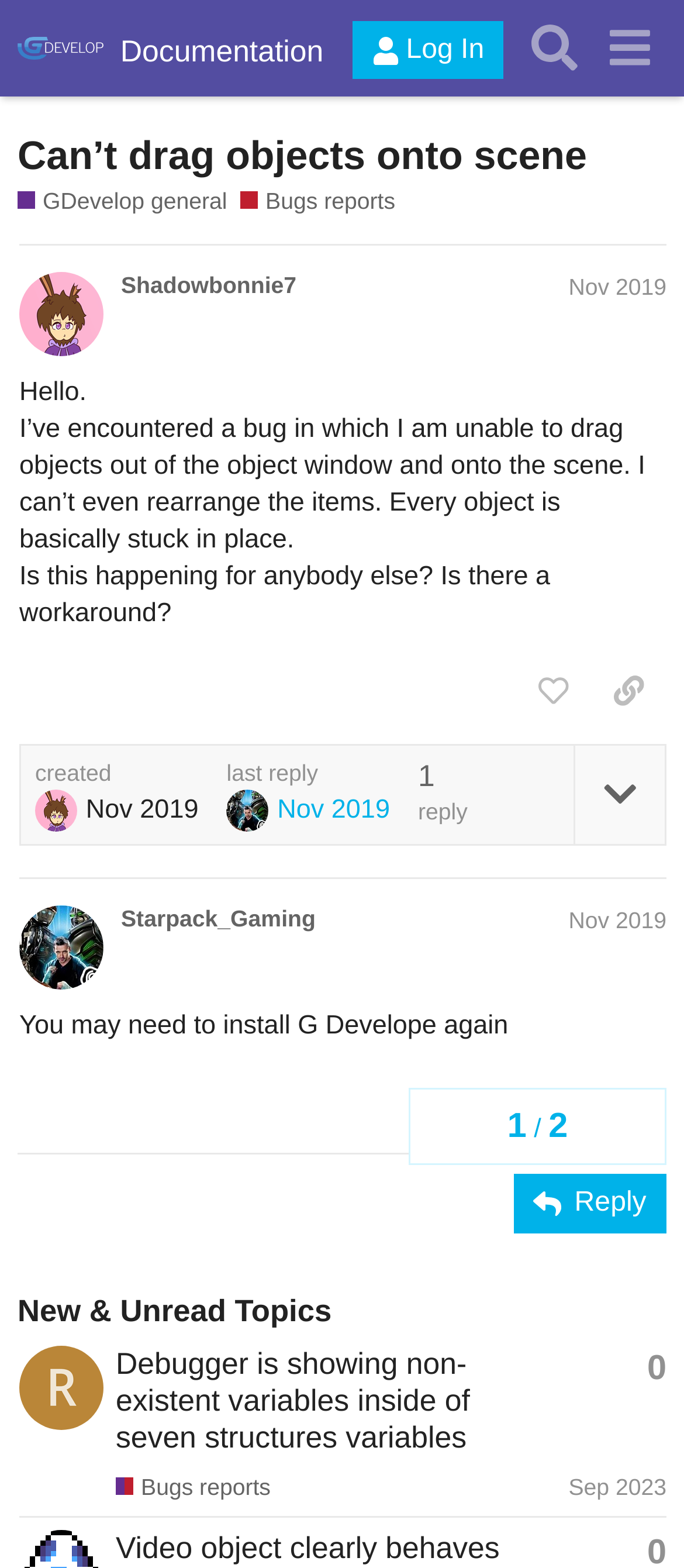Explain the webpage's layout and main content in detail.

This webpage is a forum discussion page on the GDevelop platform, specifically in the "Bugs reports" section. At the top, there is a header with a logo and links to "GDevelop Forum", "Documentation", and a "Log In" button. Below the header, there is a heading that reads "Can't drag objects onto scene" and a brief description of the bug.

The main content of the page is divided into two posts, each with a heading that displays the username and date of the post. The first post, by "Shadowbonnie7", describes a bug where objects cannot be dragged out of the object window and onto the scene. The post also asks if anyone else is experiencing this issue and if there is a workaround. Below the post, there are buttons to "like this post", "copy a link to this post to clipboard", and "expand topic details".

The second post, by "Starpack_Gaming", suggests reinstalling GDevelop as a possible solution to the bug. This post also has buttons to "like this post" and "copy a link to this post to clipboard".

At the bottom of the page, there is a "Reply" button and a section titled "New & Unread Topics" that lists other topics in the "Bugs reports" section, including a topic about a debugger showing non-existent variables.